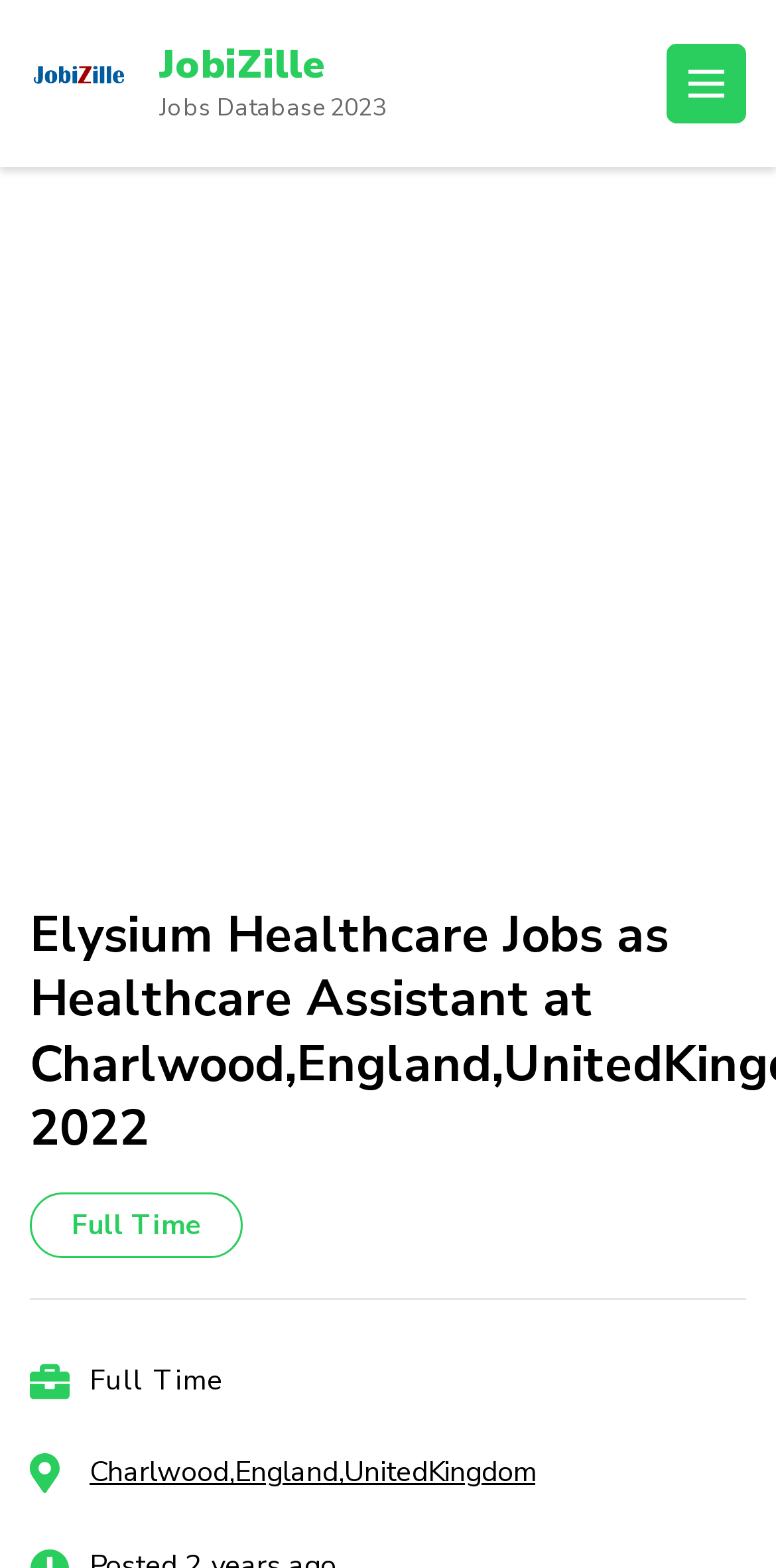Please identify the primary heading of the webpage and give its text content.

Elysium Healthcare Jobs as Healthcare Assistant at Charlwood,England,UnitedKingdom 2022